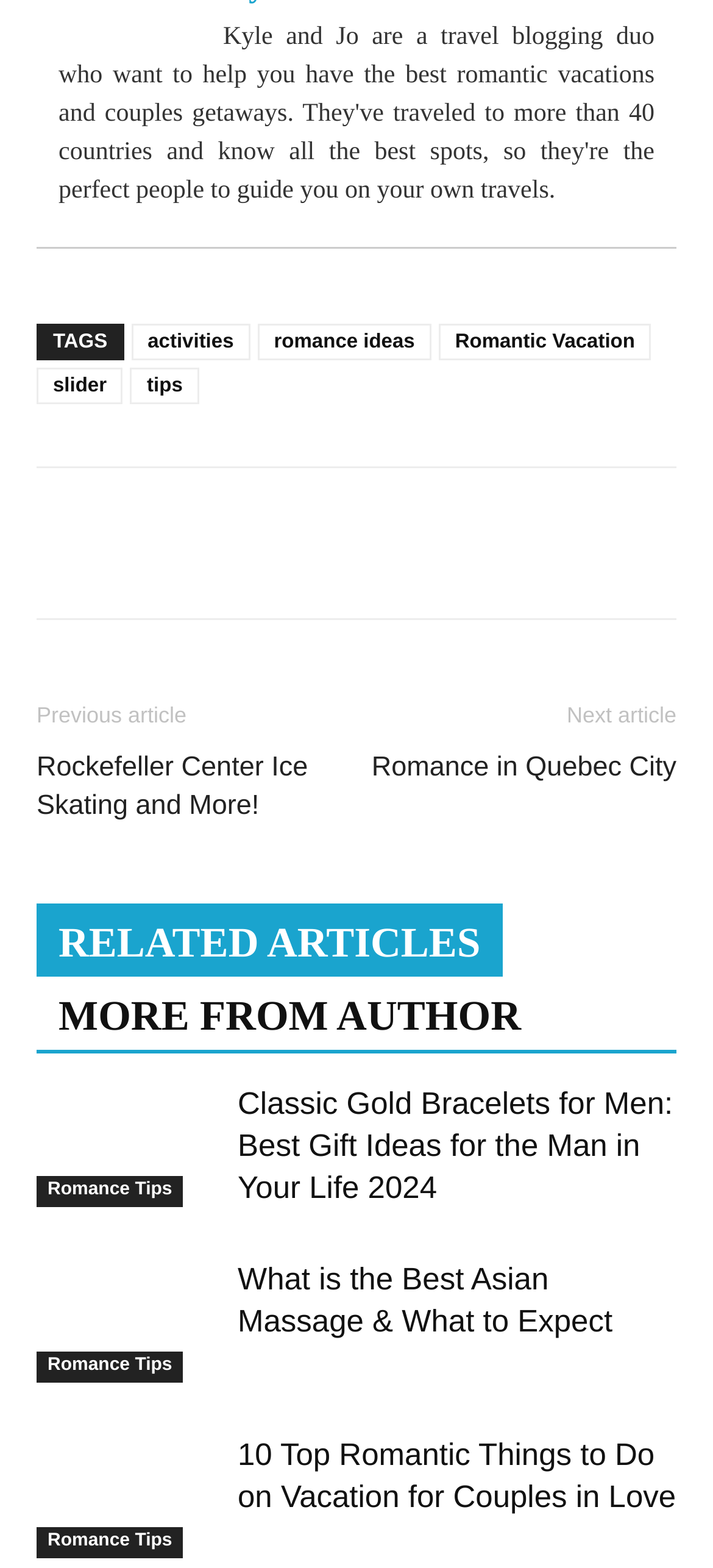Find the bounding box coordinates of the area to click in order to follow the instruction: "explore activities".

[0.184, 0.903, 0.351, 0.927]